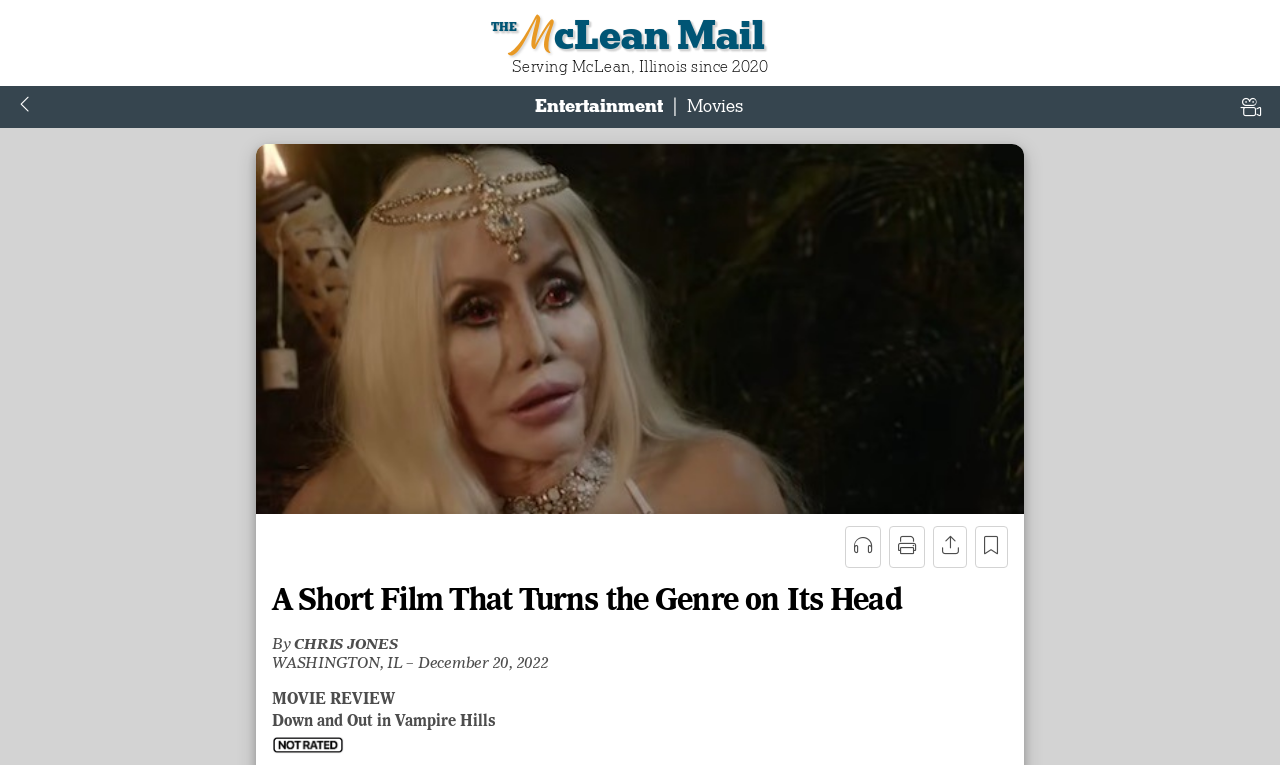What type of content is featured in the image located below the article title?
Based on the image, answer the question with as much detail as possible.

The image is located below the article title 'A Short Film That Turns the Genre on Its Head', and the article is categorized under 'Entertainment' and 'Movies', suggesting that the image is related to a movie.